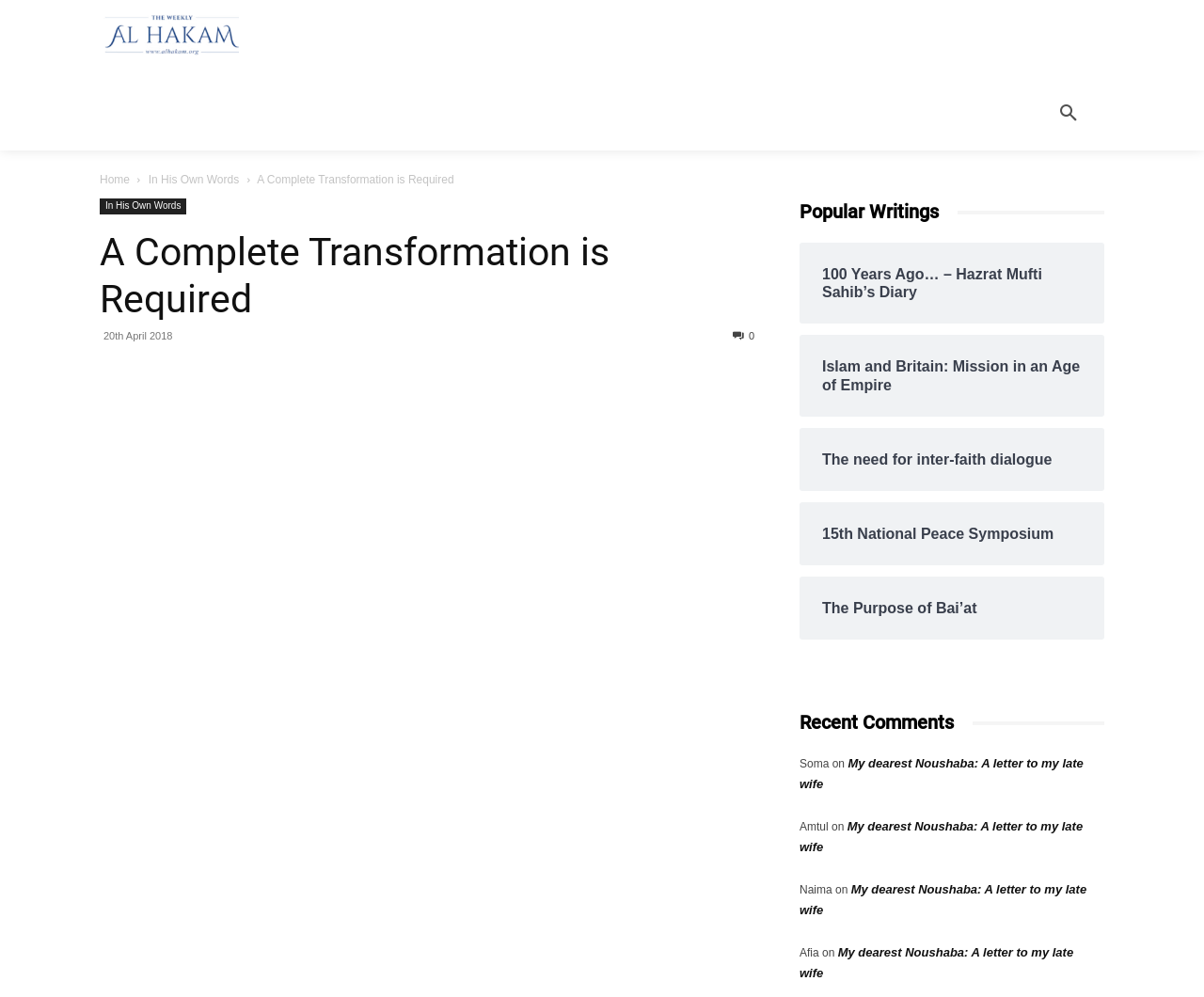Provide a brief response to the question below using a single word or phrase: 
How many social media sharing links are there?

4